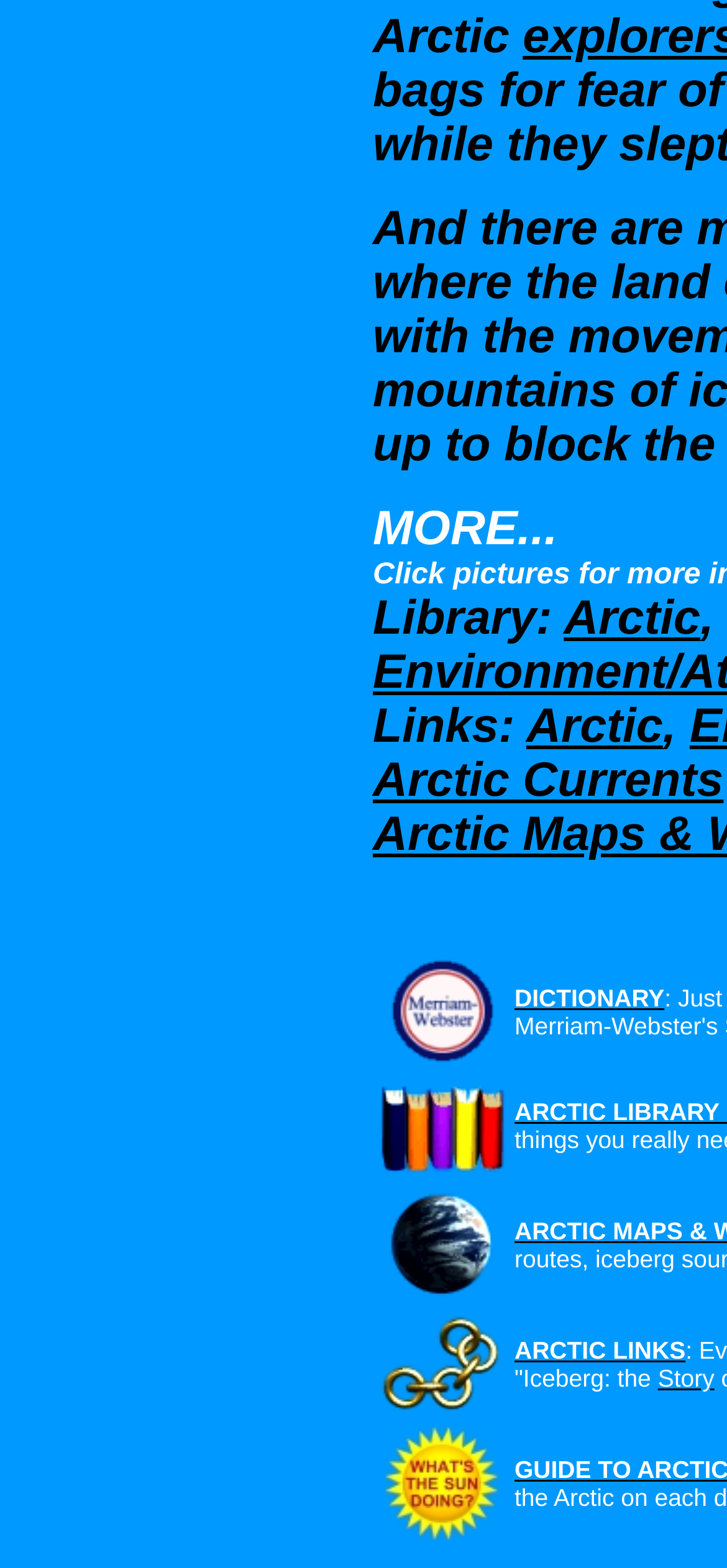Show me the bounding box coordinates of the clickable region to achieve the task as per the instruction: "Read Story".

[0.905, 0.87, 0.983, 0.888]